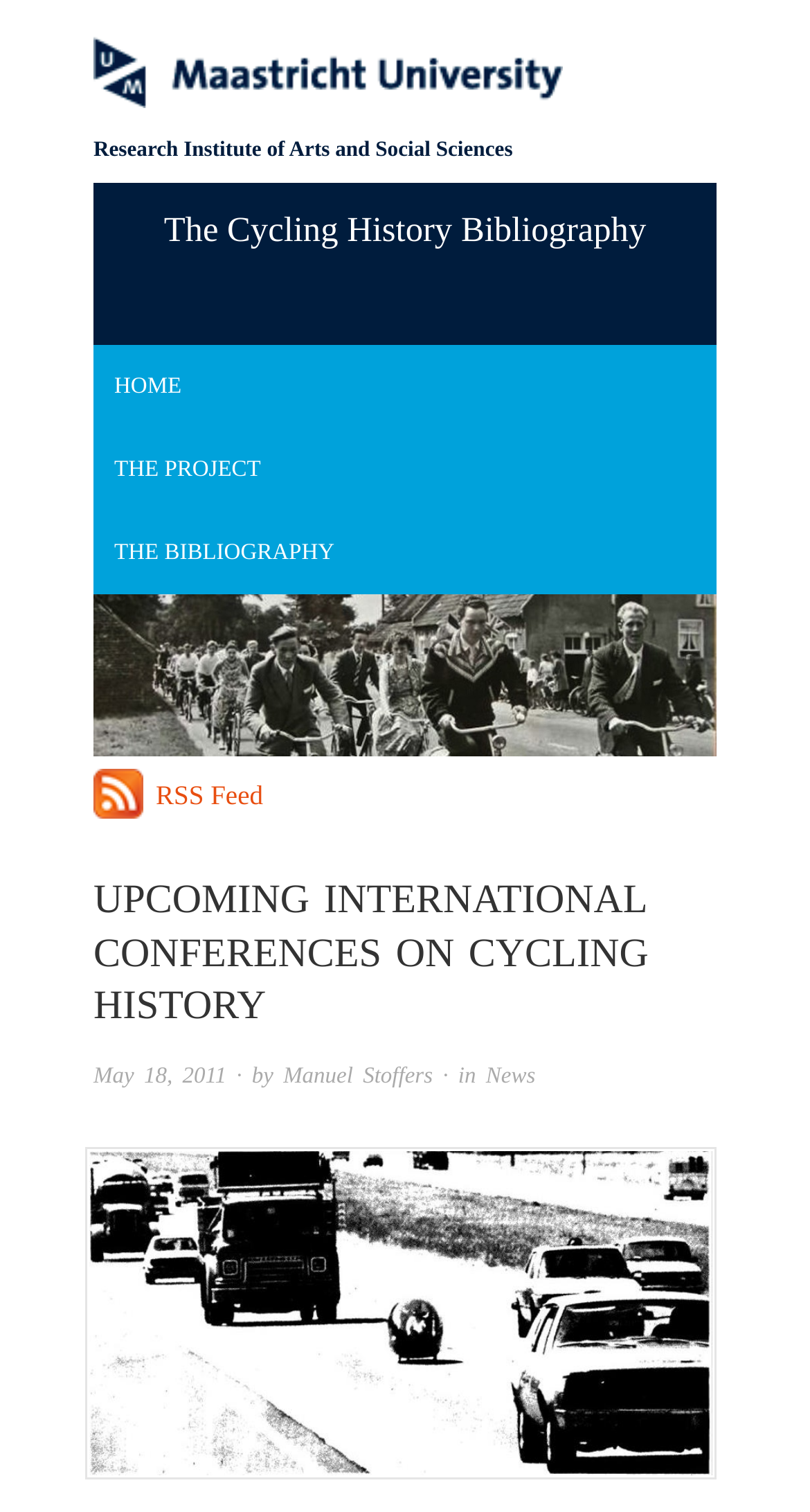Identify and extract the heading text of the webpage.

UPCOMING INTERNATIONAL CONFERENCES ON CYCLING HISTORY